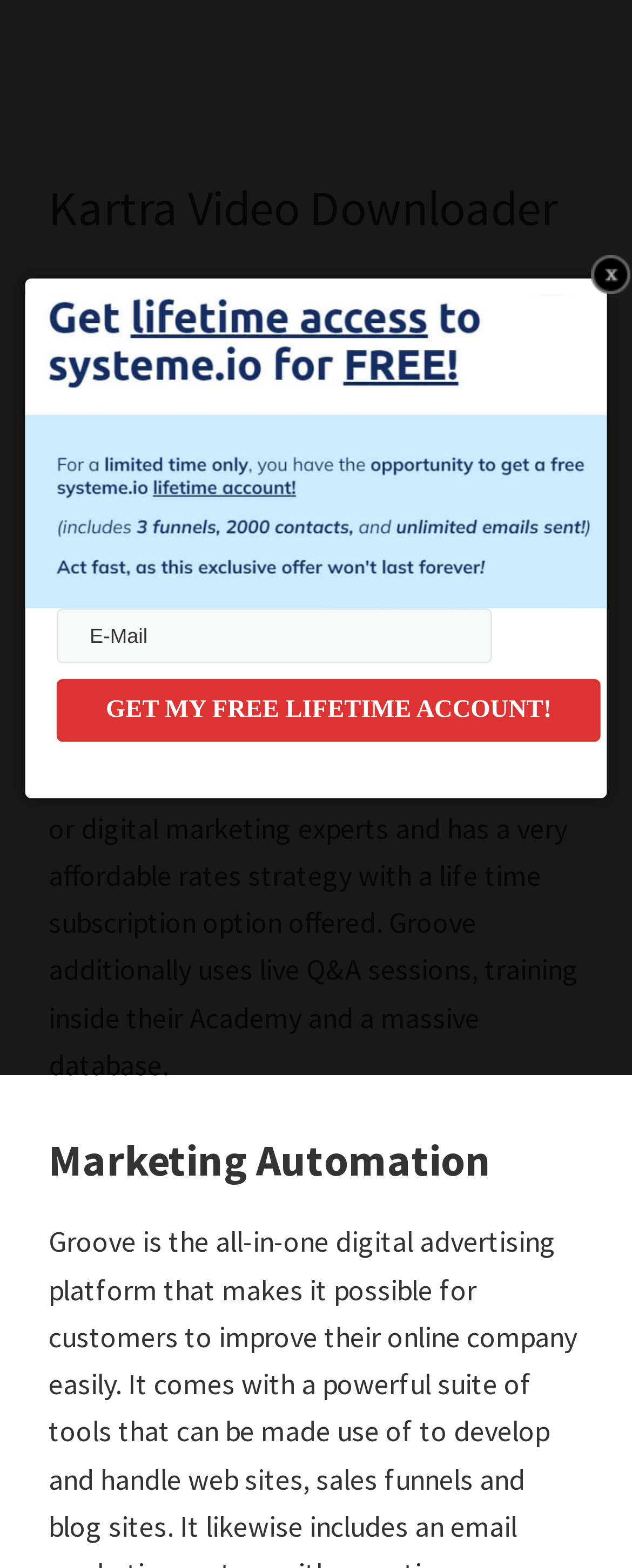Extract the bounding box coordinates of the UI element described by: "name="email" placeholder="E-Mail"". The coordinates should include four float numbers ranging from 0 to 1, e.g., [left, top, right, bottom].

[0.09, 0.388, 0.779, 0.423]